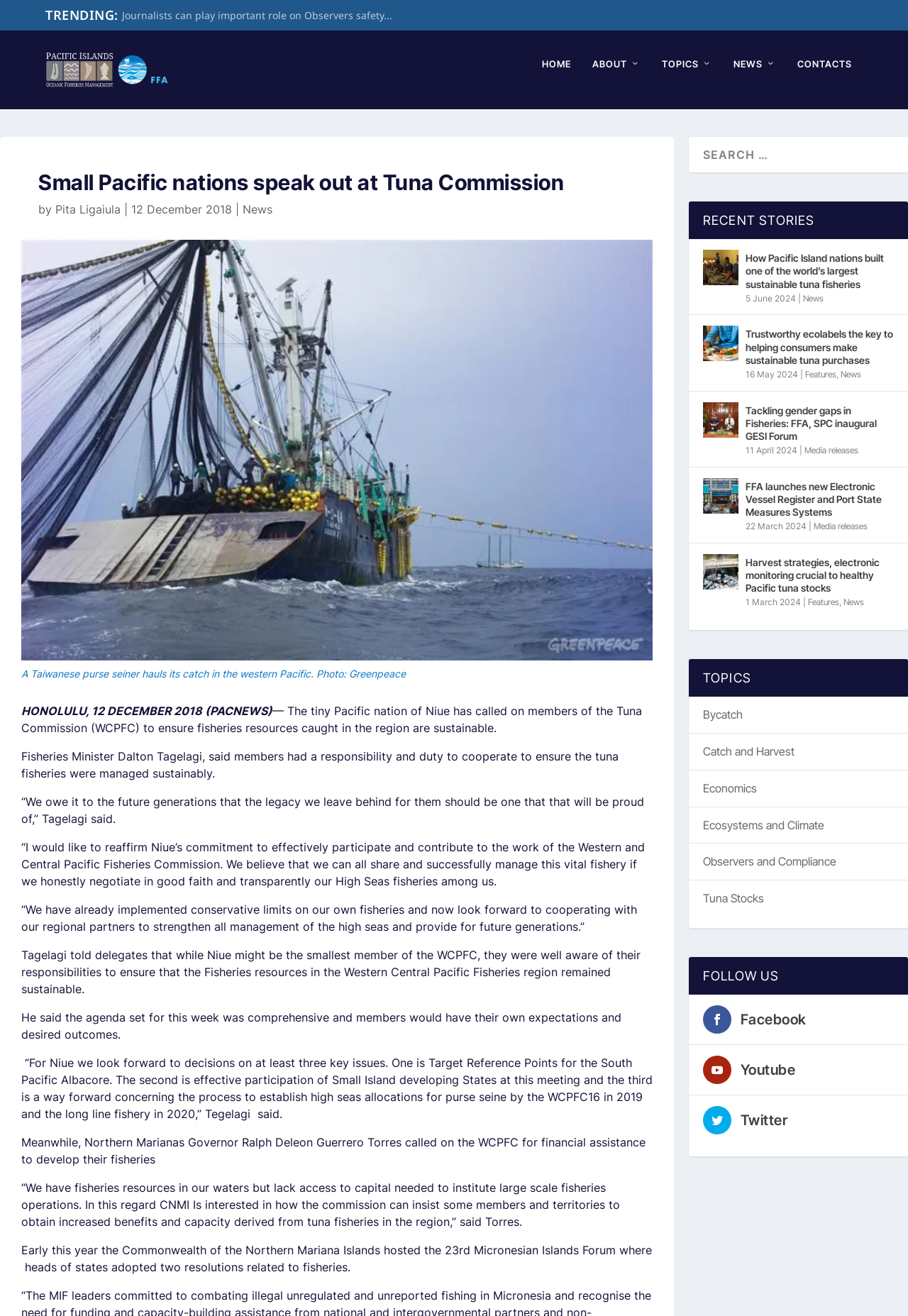Determine the heading of the webpage and extract its text content.

Small Pacific nations speak out at Tuna Commission